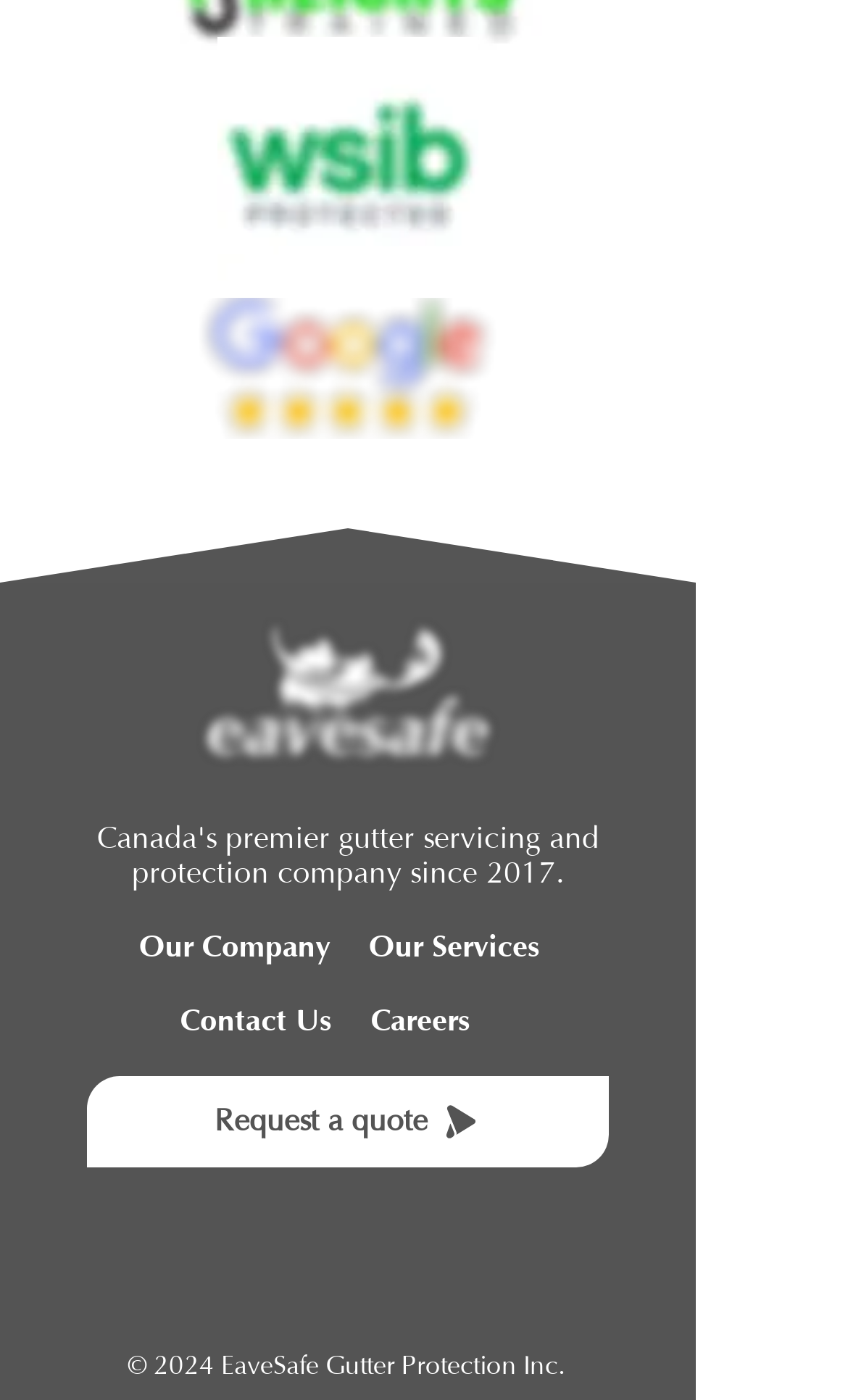Given the element description aria-label="Facebook - White Circle", predict the bounding box coordinates for the UI element in the webpage screenshot. The format should be (top-left x, top-left y, bottom-right x, bottom-right y), and the values should be between 0 and 1.

[0.197, 0.862, 0.313, 0.932]